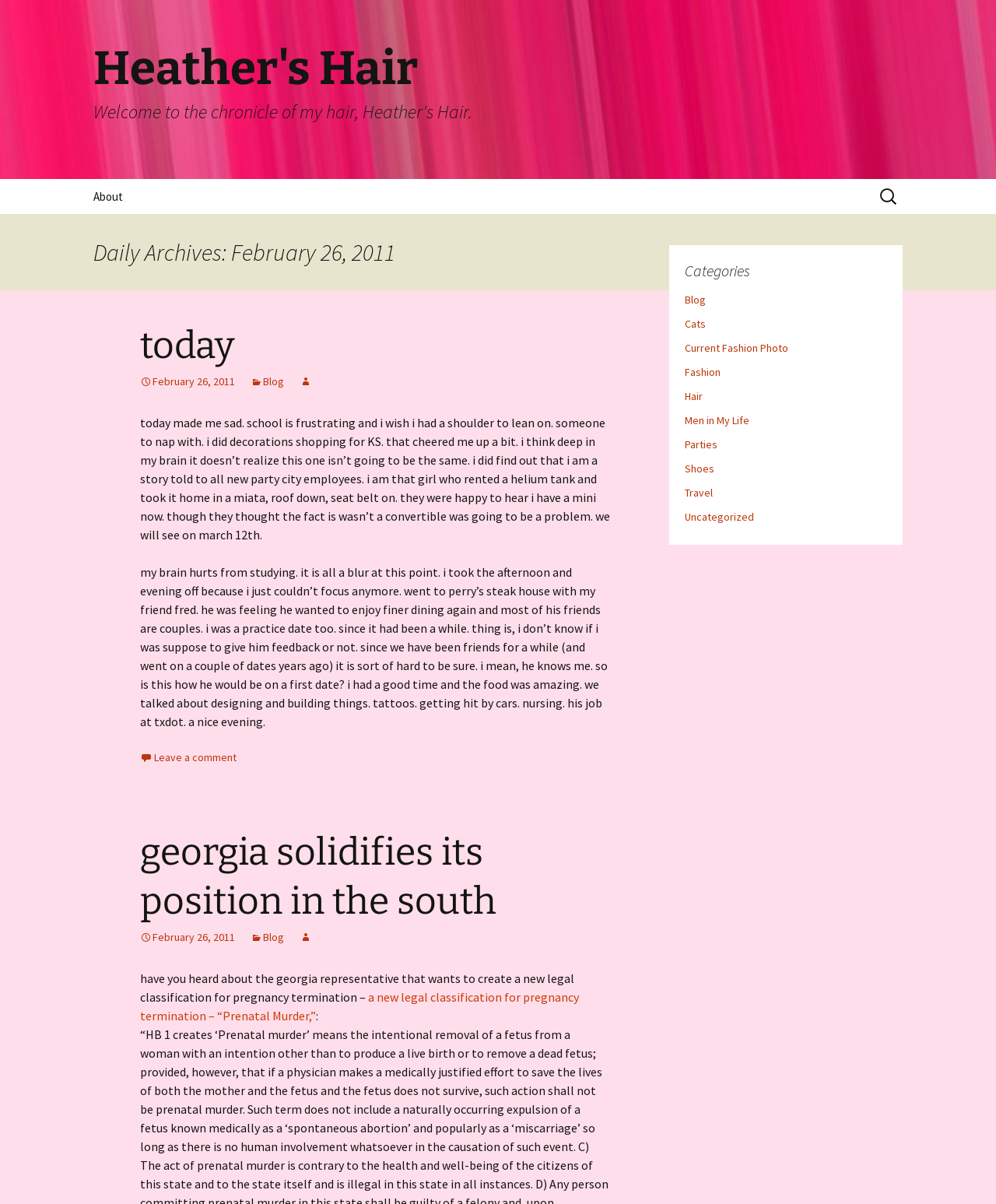Create a detailed summary of all the visual and textual information on the webpage.

The webpage is a personal blog, titled "Heather's Hair", with a focus on the author's daily life and experiences. At the top of the page, there is a heading with the blog's title, followed by a brief description of the blog. Below this, there is a search bar with a label "Search for:".

The main content of the page is divided into sections, each with its own heading and article. The first section has a heading "today" and contains a personal reflection on the author's day, including their feelings and experiences. The section also includes links to other related articles.

Below this, there is another section with a heading "georgia solidifies its position in the south", which appears to be a news article or opinion piece. This section also includes links to other related articles.

On the right-hand side of the page, there is a navigation menu labeled "Categories", which lists various categories such as "Blog", "Cats", "Fashion", and "Travel". Each category has a link to a corresponding page or section.

At the bottom of the page, there is a footer section with a link to leave a comment. The overall layout of the page is simple and easy to navigate, with clear headings and concise text.